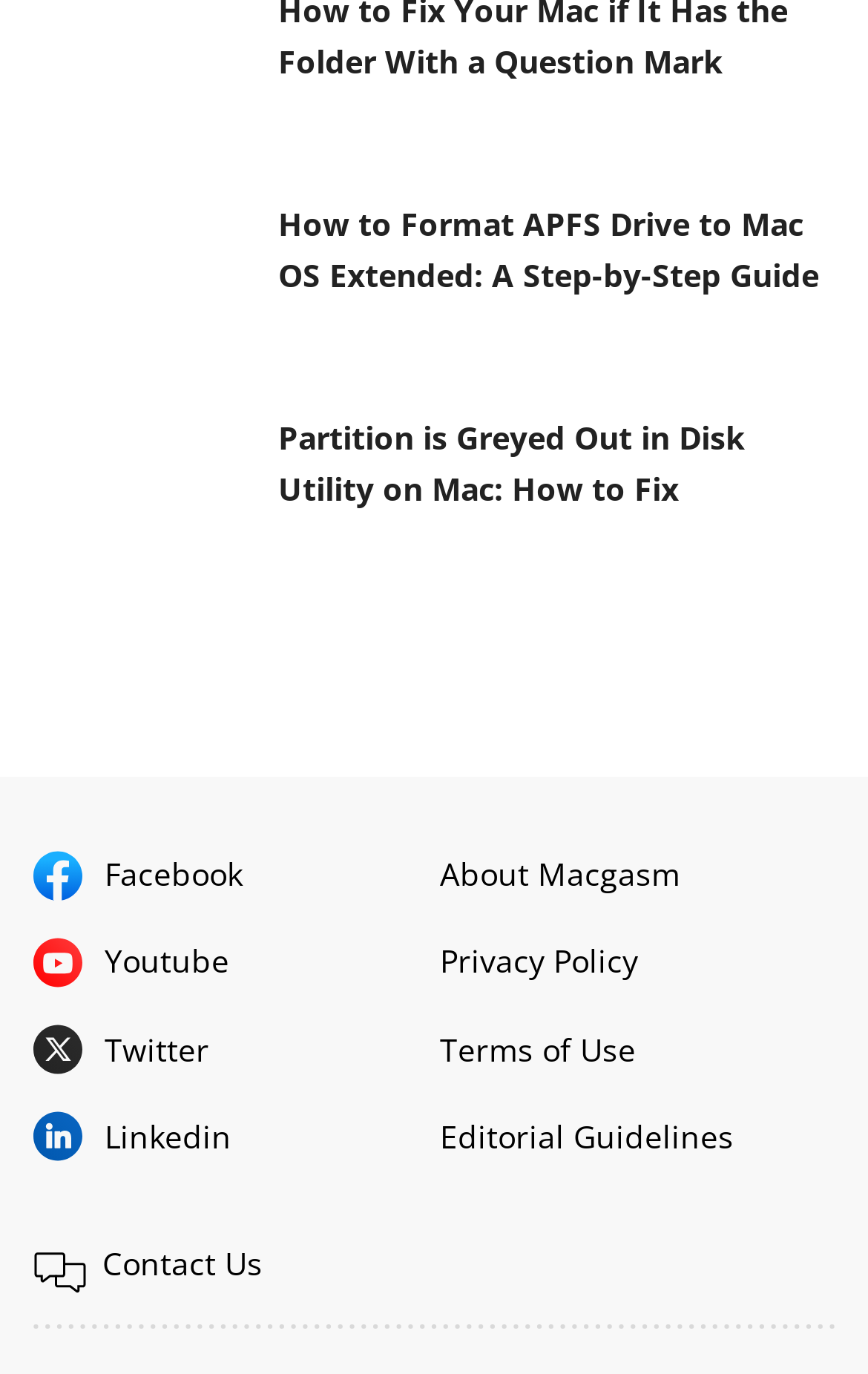Given the element description Facebook, identify the bounding box coordinates for the UI element on the webpage screenshot. The format should be (top-left x, top-left y, bottom-right x, bottom-right y), with values between 0 and 1.

[0.038, 0.621, 0.279, 0.651]